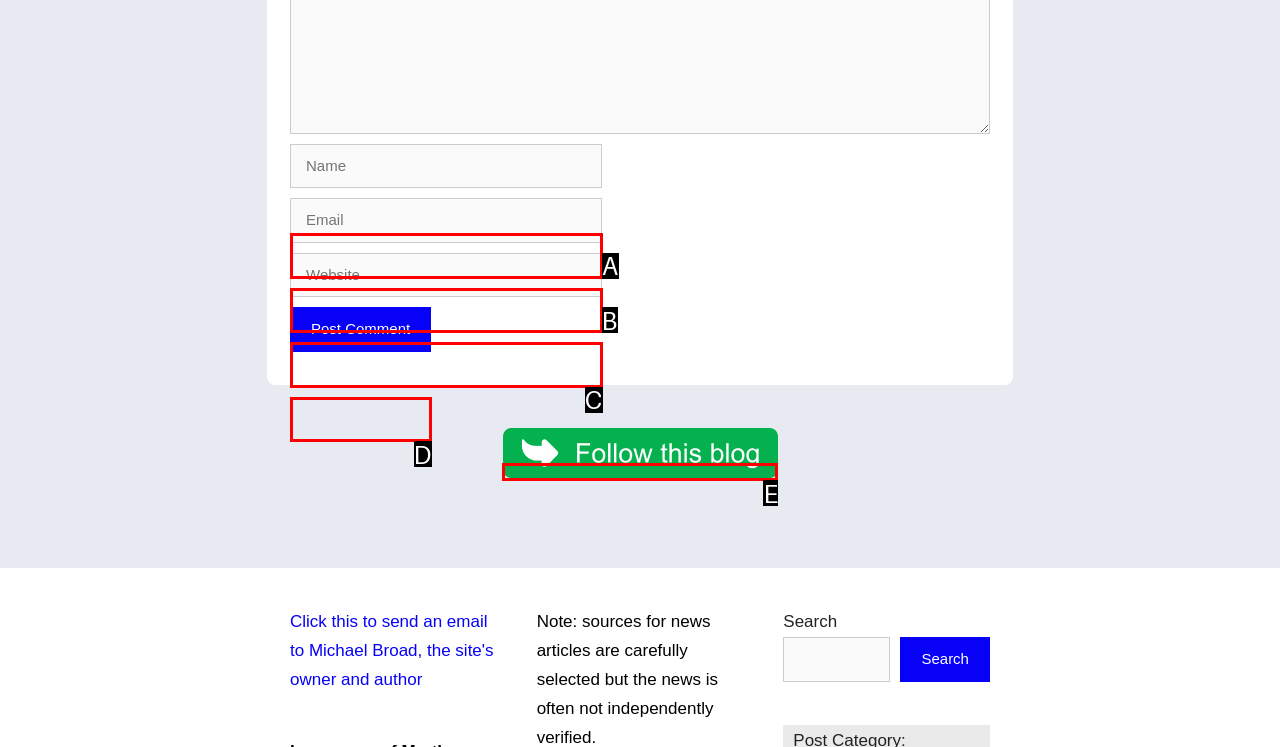Tell me which option best matches the description: alt="follow it link and logo"
Answer with the option's letter from the given choices directly.

E